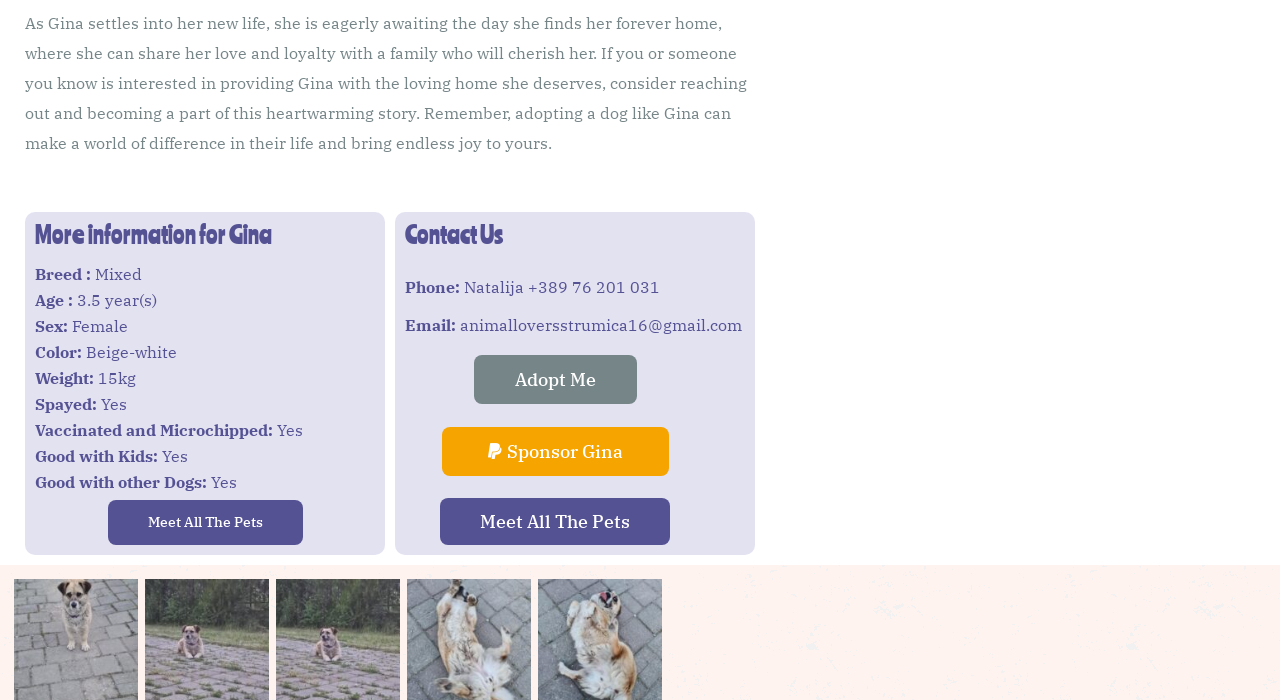Is Gina good with kids?
Relying on the image, give a concise answer in one word or a brief phrase.

Yes